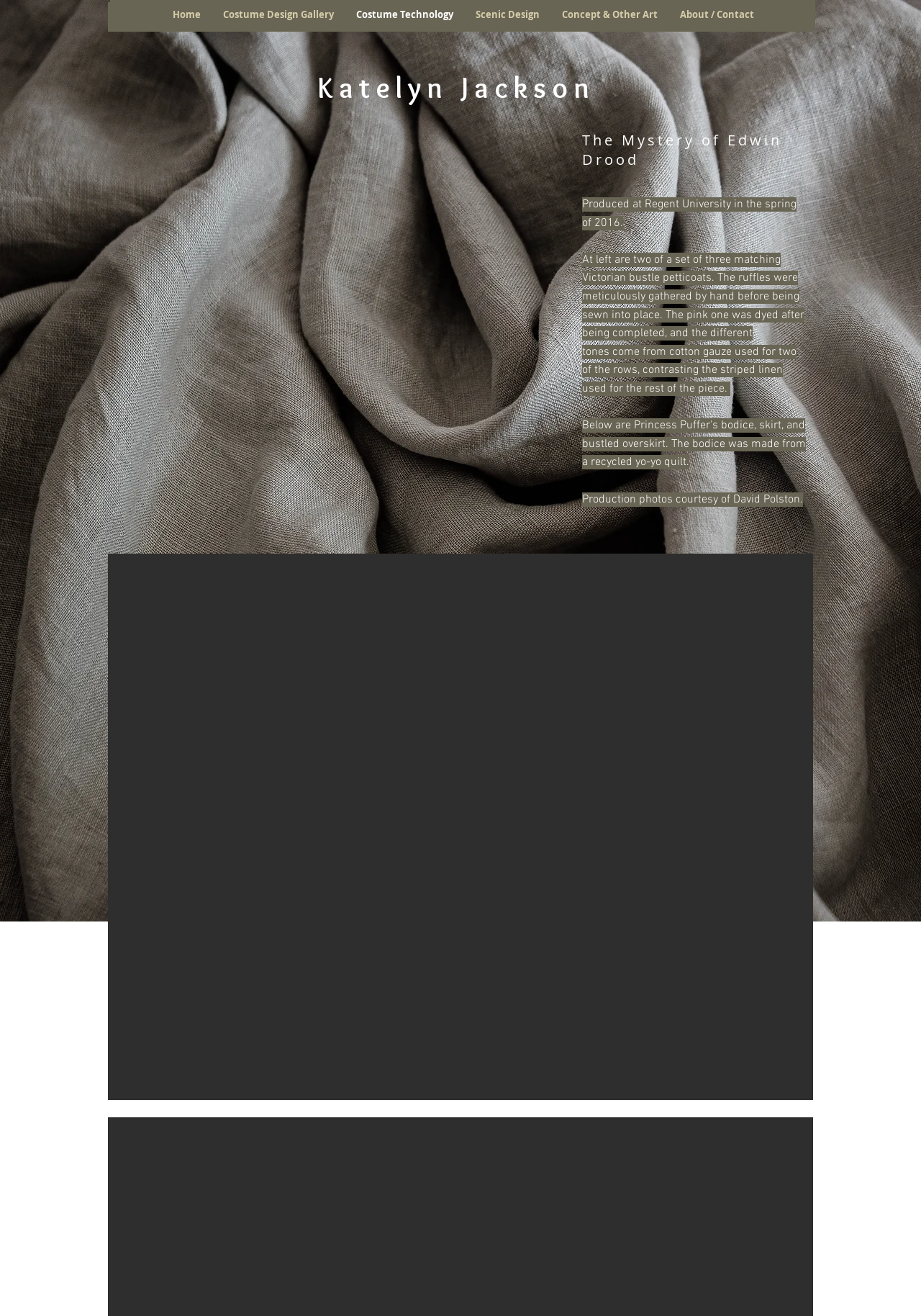Return the bounding box coordinates of the UI element that corresponds to this description: "Katelyn Jackson". The coordinates must be given as four float numbers in the range of 0 and 1, [left, top, right, bottom].

[0.345, 0.053, 0.646, 0.08]